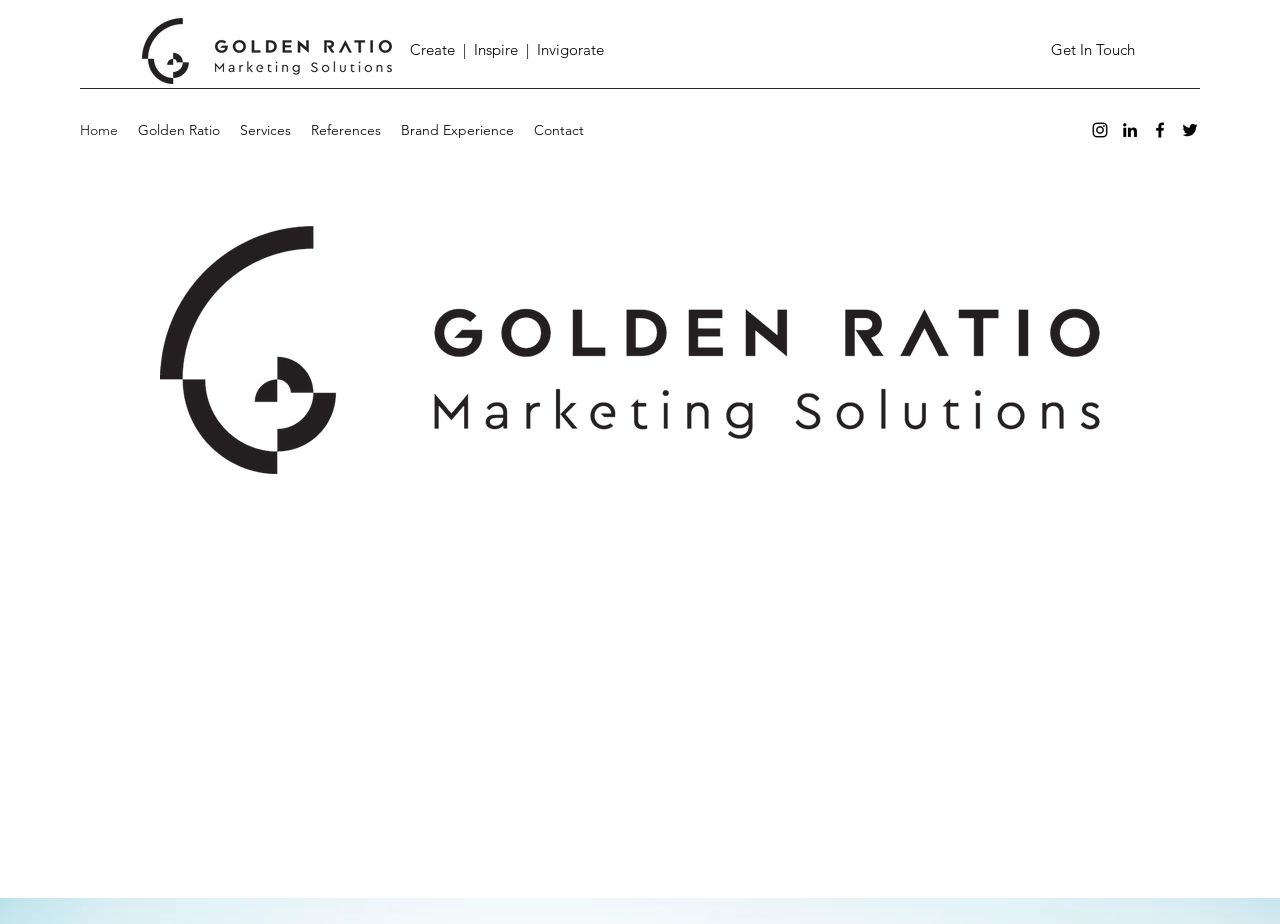Identify the bounding box coordinates for the region to click in order to carry out this instruction: "Check the Instagram social media link". Provide the coordinates using four float numbers between 0 and 1, formatted as [left, top, right, bottom].

[0.852, 0.13, 0.867, 0.152]